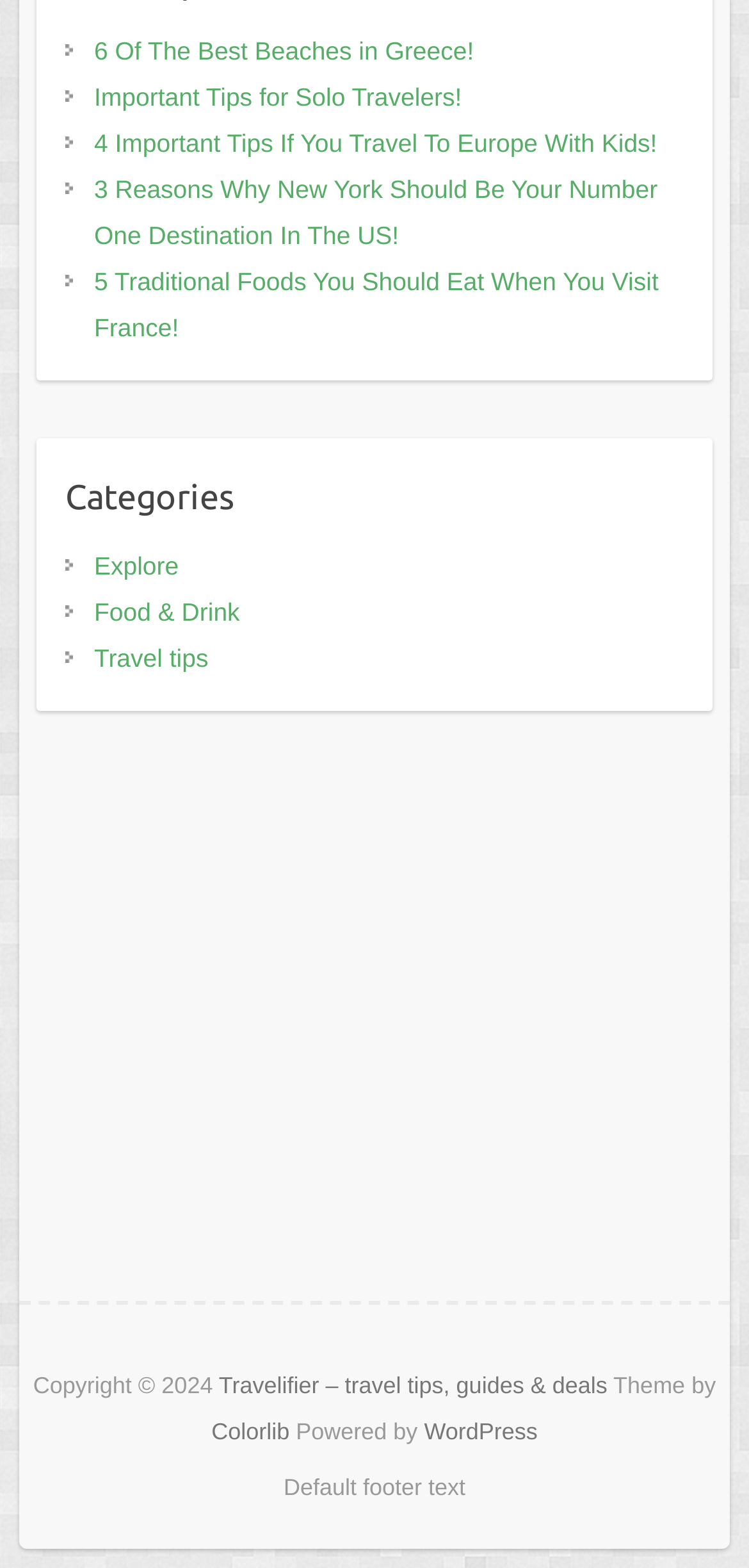Please identify the coordinates of the bounding box that should be clicked to fulfill this instruction: "Check 'Travelifier' homepage".

[0.292, 0.874, 0.811, 0.892]